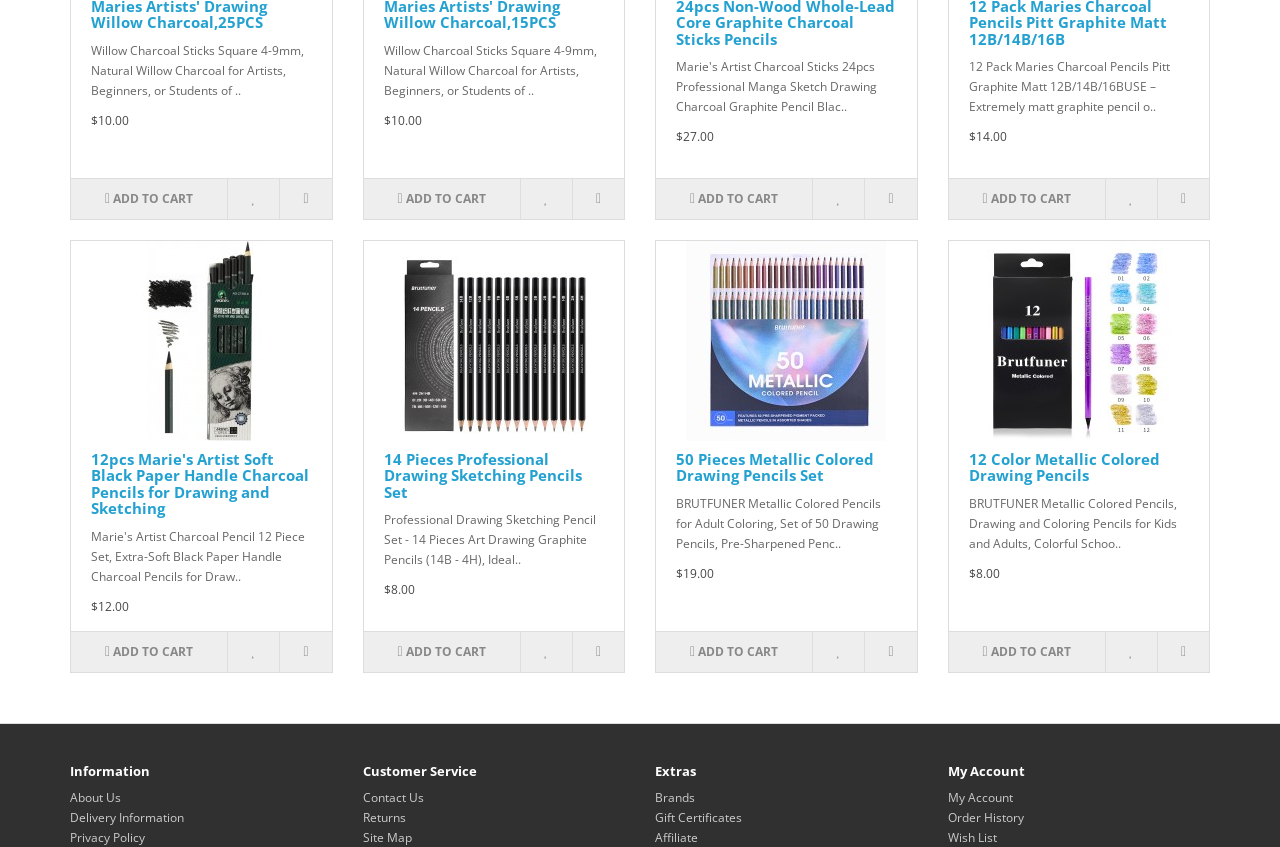What is the price of Willow Charcoal Sticks Square 4-9mm?
Answer the question with a thorough and detailed explanation.

The price of Willow Charcoal Sticks Square 4-9mm can be found in the StaticText element with the text '$10.00' which is located next to the product description.